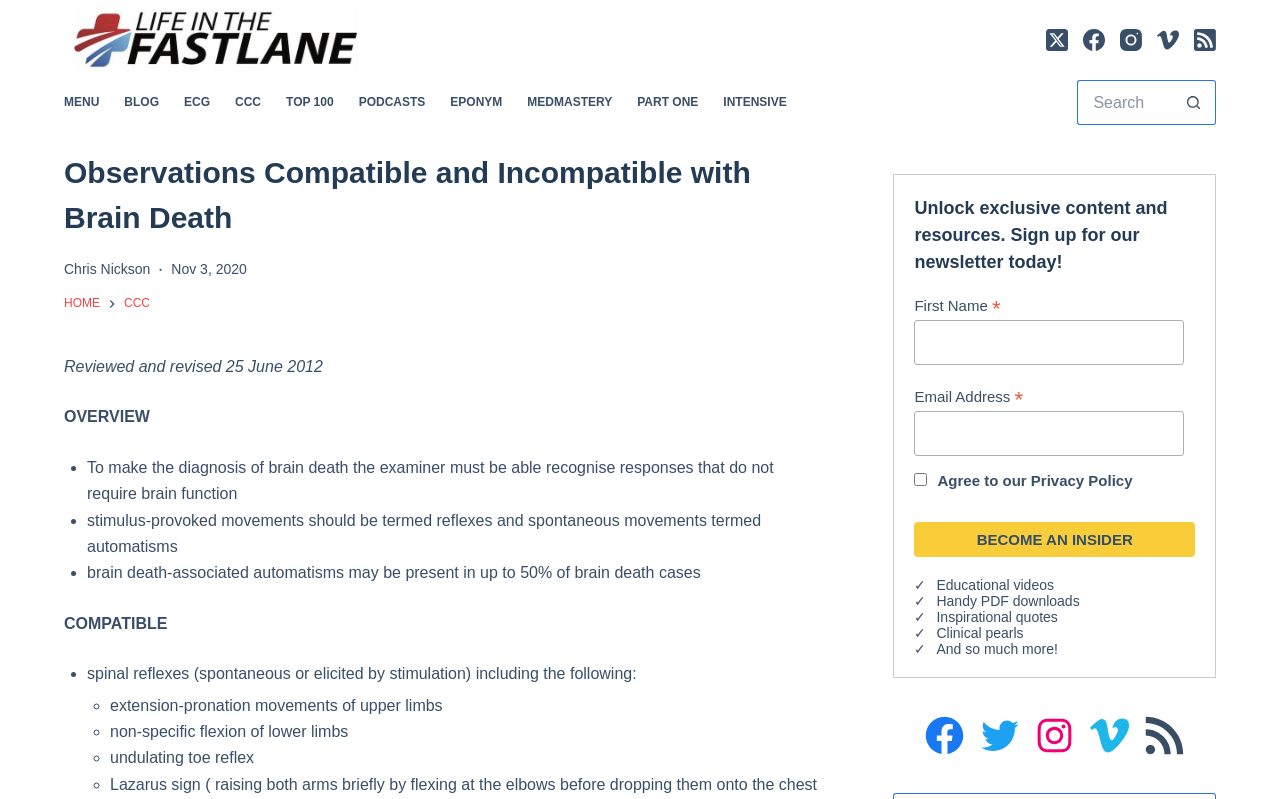Determine the bounding box for the HTML element described here: "Chris Nickson". The coordinates should be given as [left, top, right, bottom] with each number being a float between 0 and 1.

[0.05, 0.327, 0.117, 0.347]